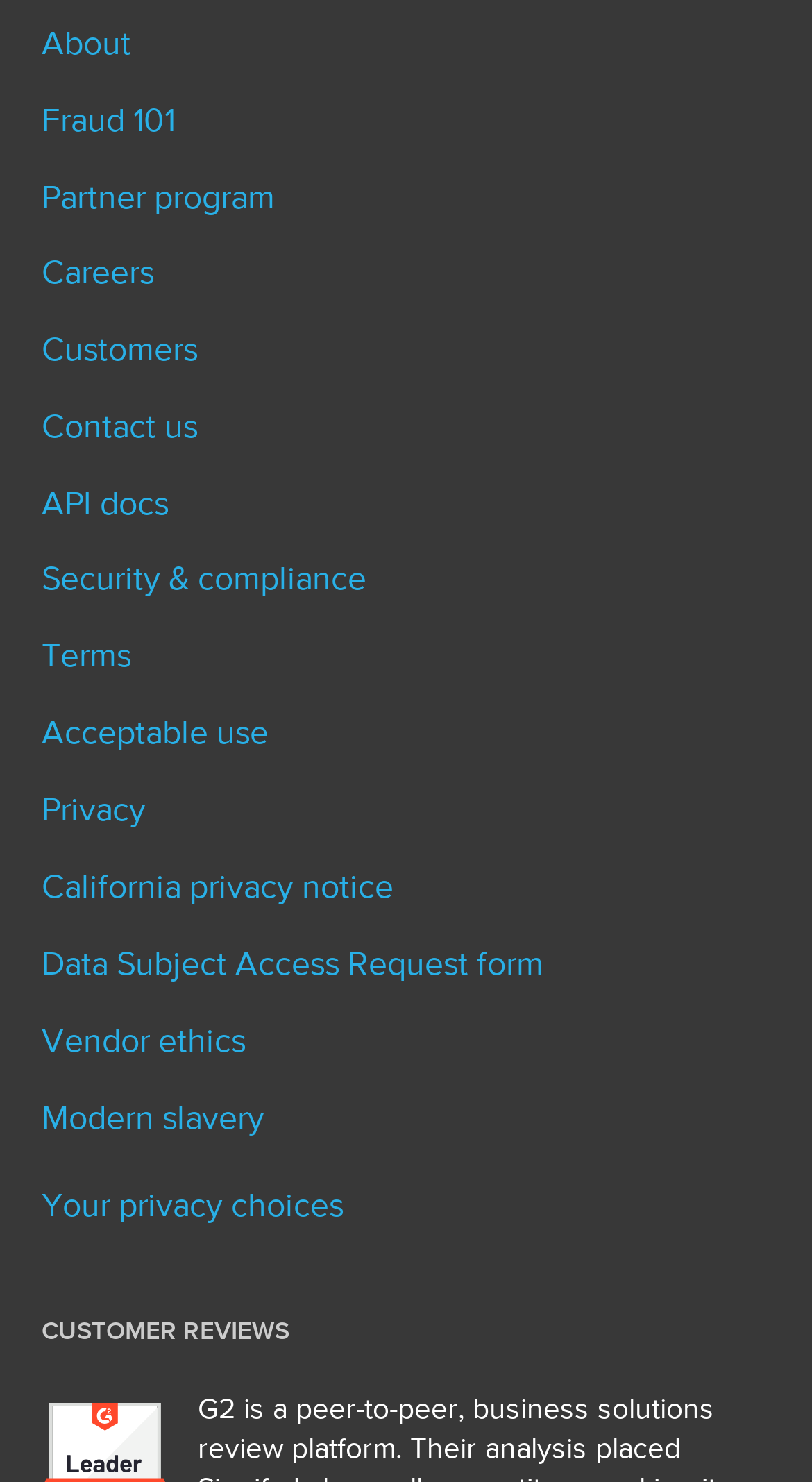Determine the coordinates of the bounding box that should be clicked to complete the instruction: "Read CUSTOMER REVIEWS". The coordinates should be represented by four float numbers between 0 and 1: [left, top, right, bottom].

[0.051, 0.89, 0.949, 0.91]